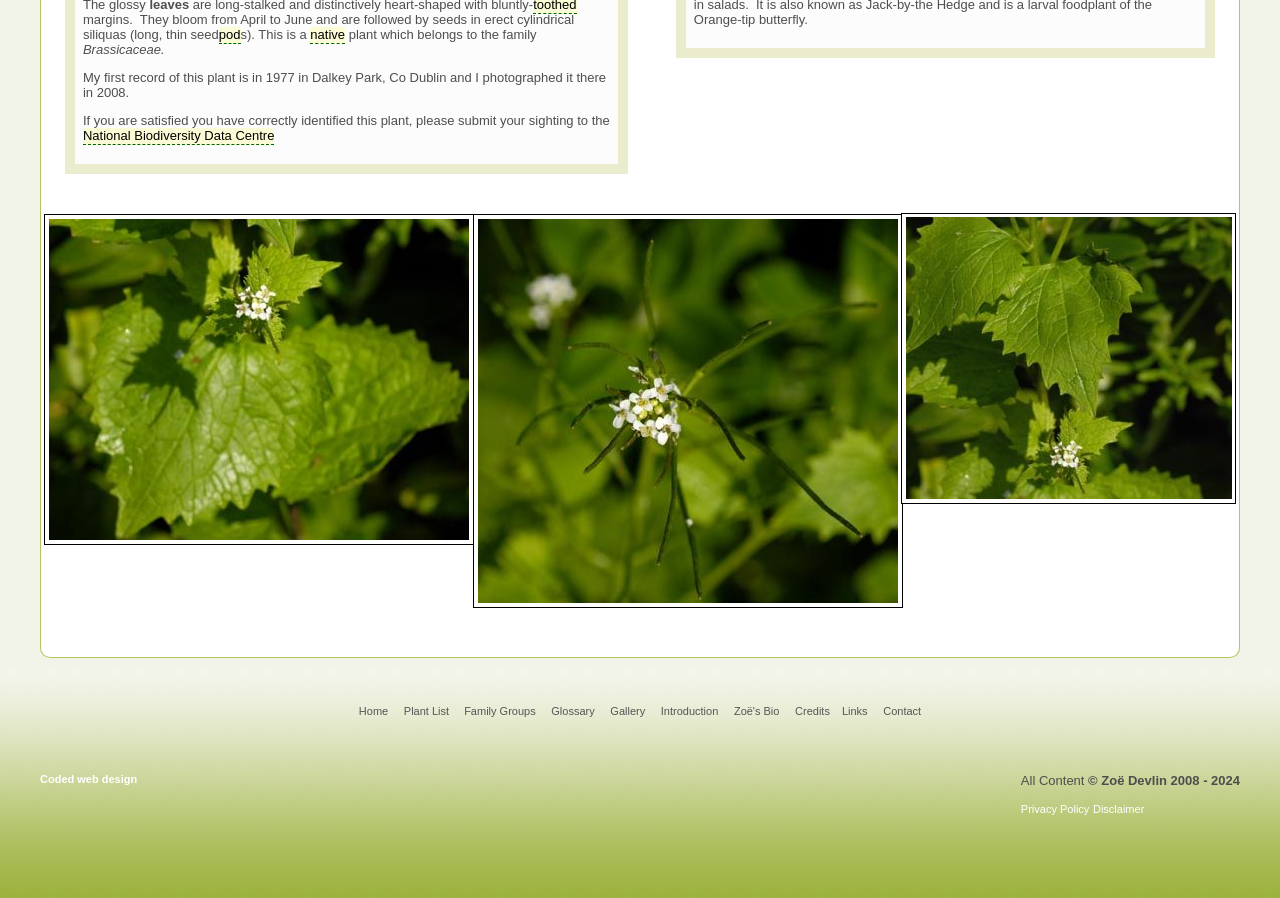From the screenshot, find the bounding box of the UI element matching this description: "Coded web design". Supply the bounding box coordinates in the form [left, top, right, bottom], each a float between 0 and 1.

[0.031, 0.86, 0.107, 0.874]